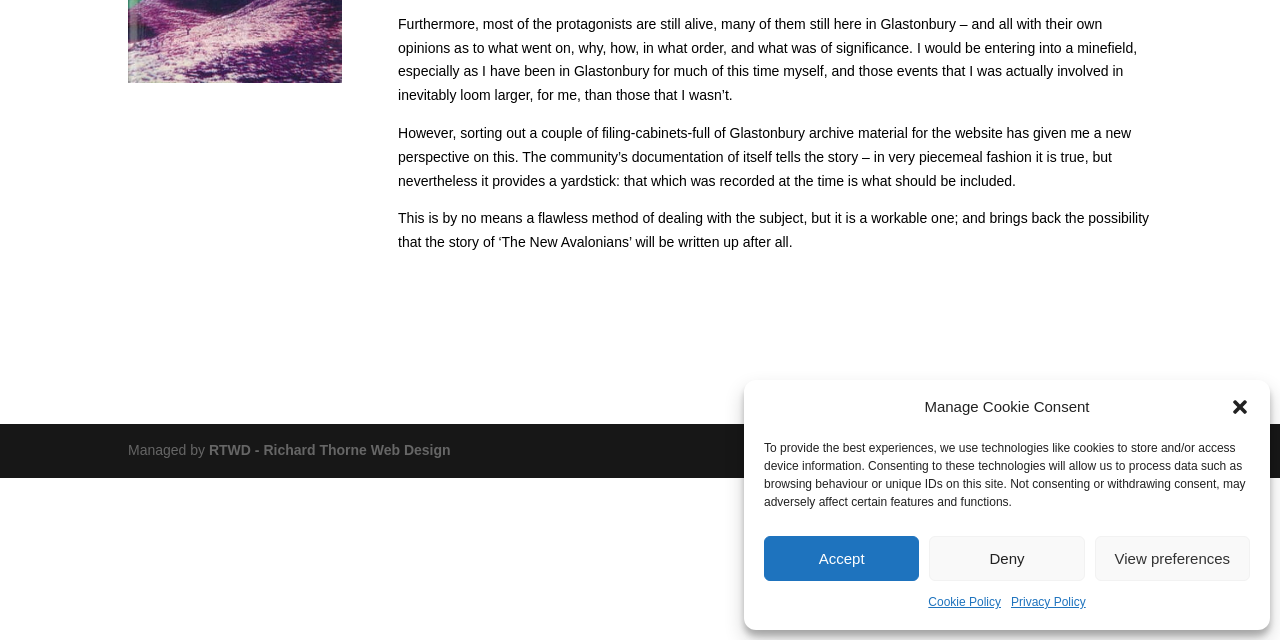Using floating point numbers between 0 and 1, provide the bounding box coordinates in the format (top-left x, top-left y, bottom-right x, bottom-right y). Locate the UI element described here: Deny

[0.726, 0.838, 0.847, 0.908]